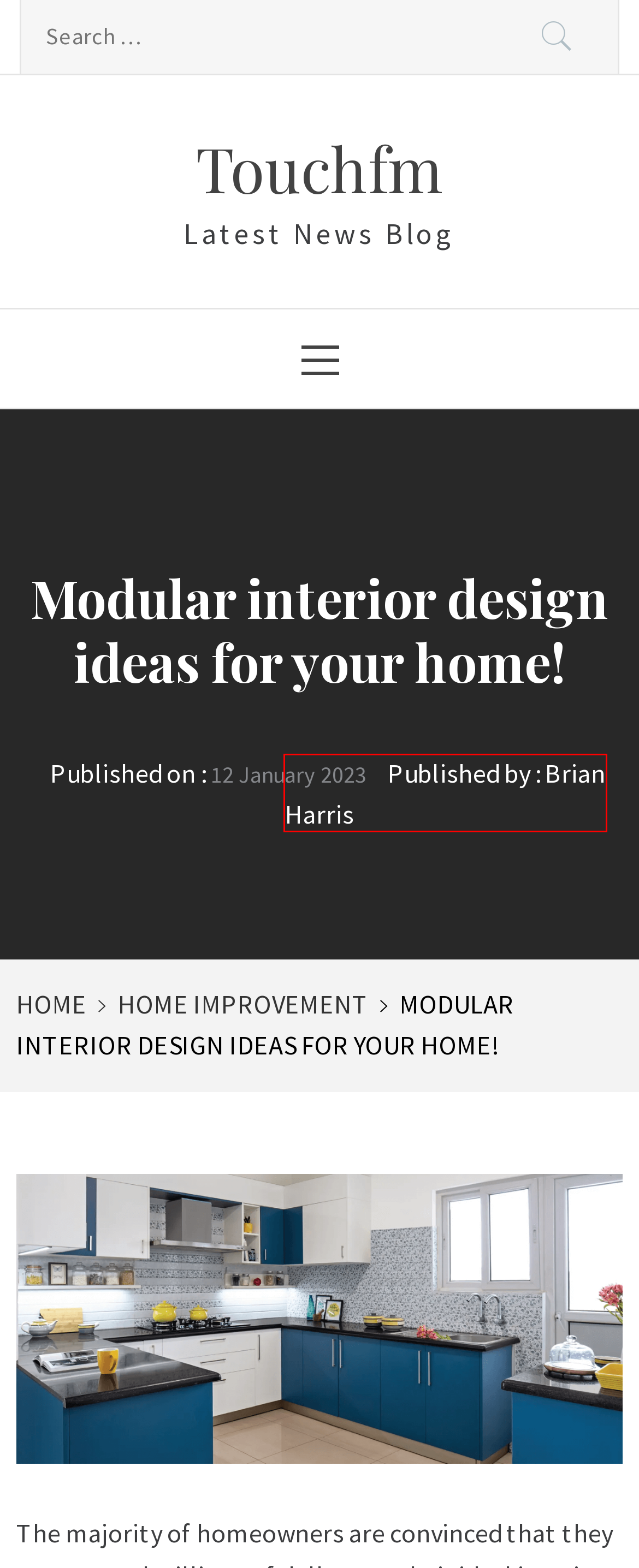Given a webpage screenshot with a red bounding box around a UI element, choose the webpage description that best matches the new webpage after clicking the element within the bounding box. Here are the candidates:
A. September 2020 - Touchfm
B. Touchfm - Latest News Blog
C. Home Improvement Archives - Touchfm
D. Education Archives - Touchfm
E. May 2022 - Touchfm
F. January 2023 - Touchfm
G. Brian Harris, Author at Touchfm
H. Blog Tool, Publishing Platform, and CMS – WordPress.org

G